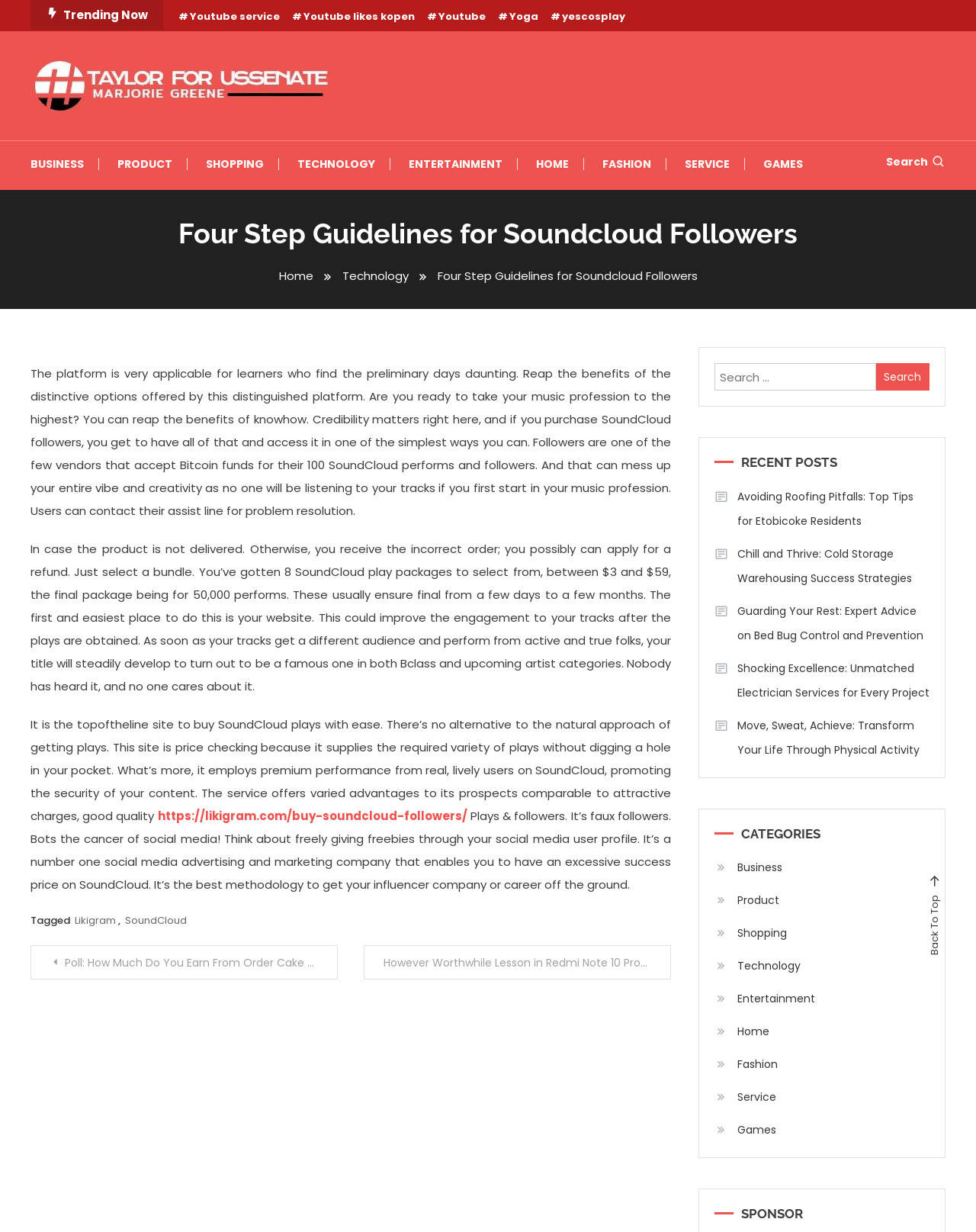Please determine the bounding box coordinates of the element's region to click in order to carry out the following instruction: "Click on the 'Taylor For Ussenate' link". The coordinates should be four float numbers between 0 and 1, i.e., [left, top, right, bottom].

[0.031, 0.062, 0.34, 0.075]